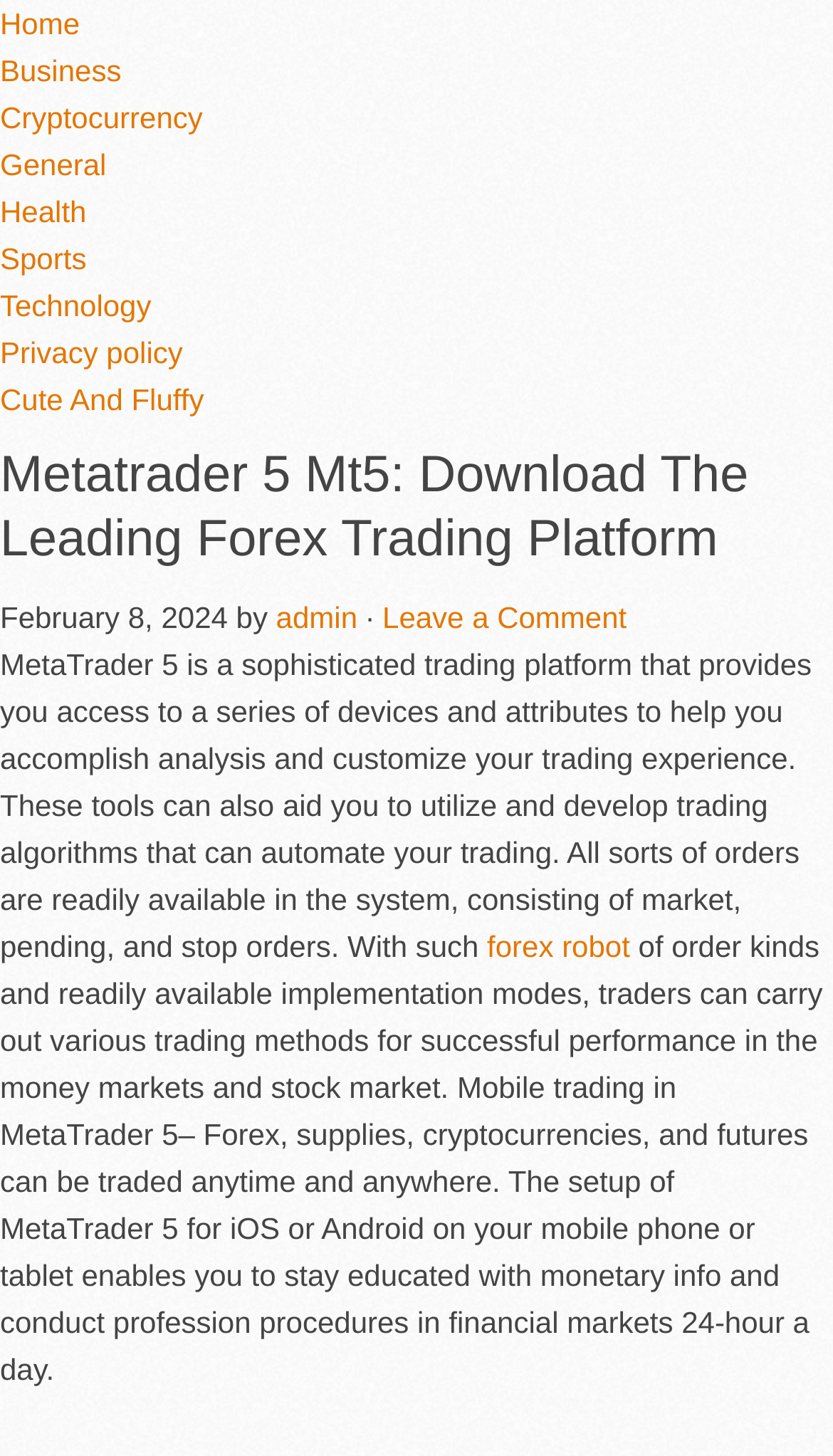What types of orders are available in the system? Based on the image, give a response in one word or a short phrase.

Market, pending, and stop orders